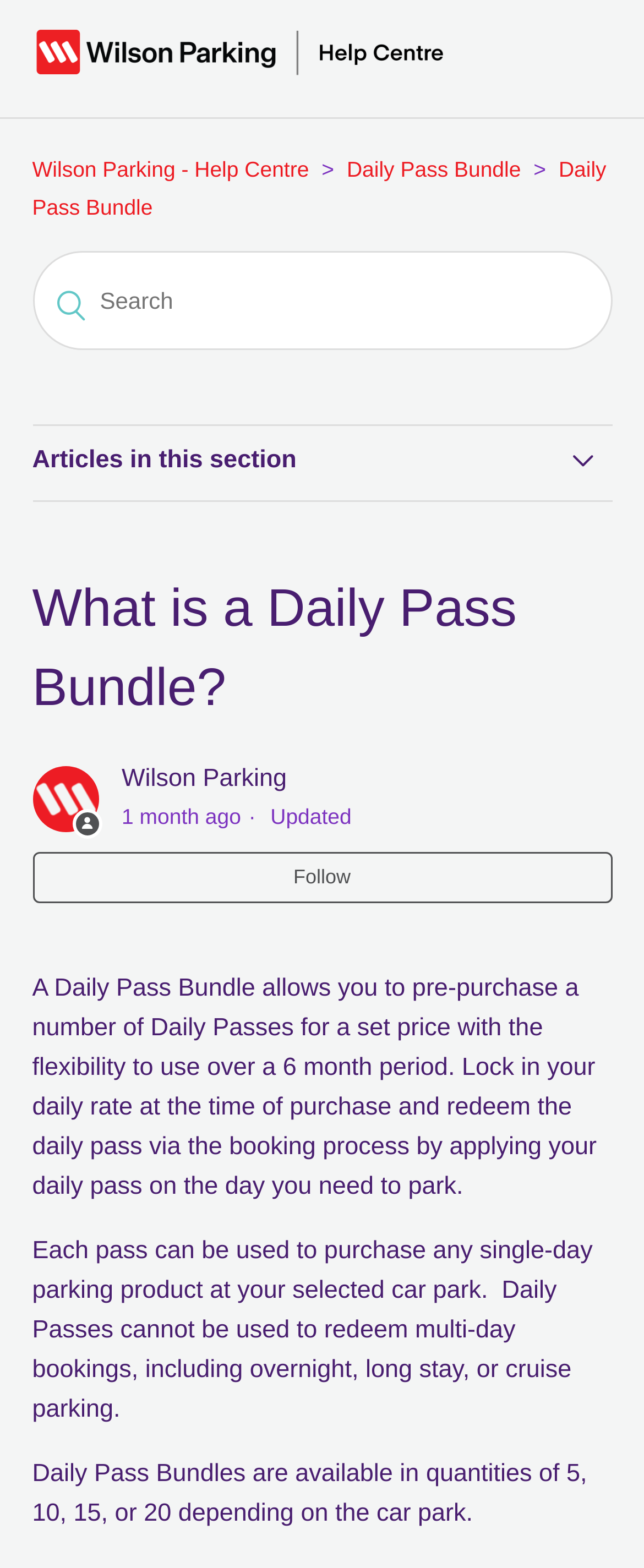Locate the bounding box for the described UI element: "title="Home"". Ensure the coordinates are four float numbers between 0 and 1, formatted as [left, top, right, bottom].

[0.05, 0.039, 0.695, 0.057]